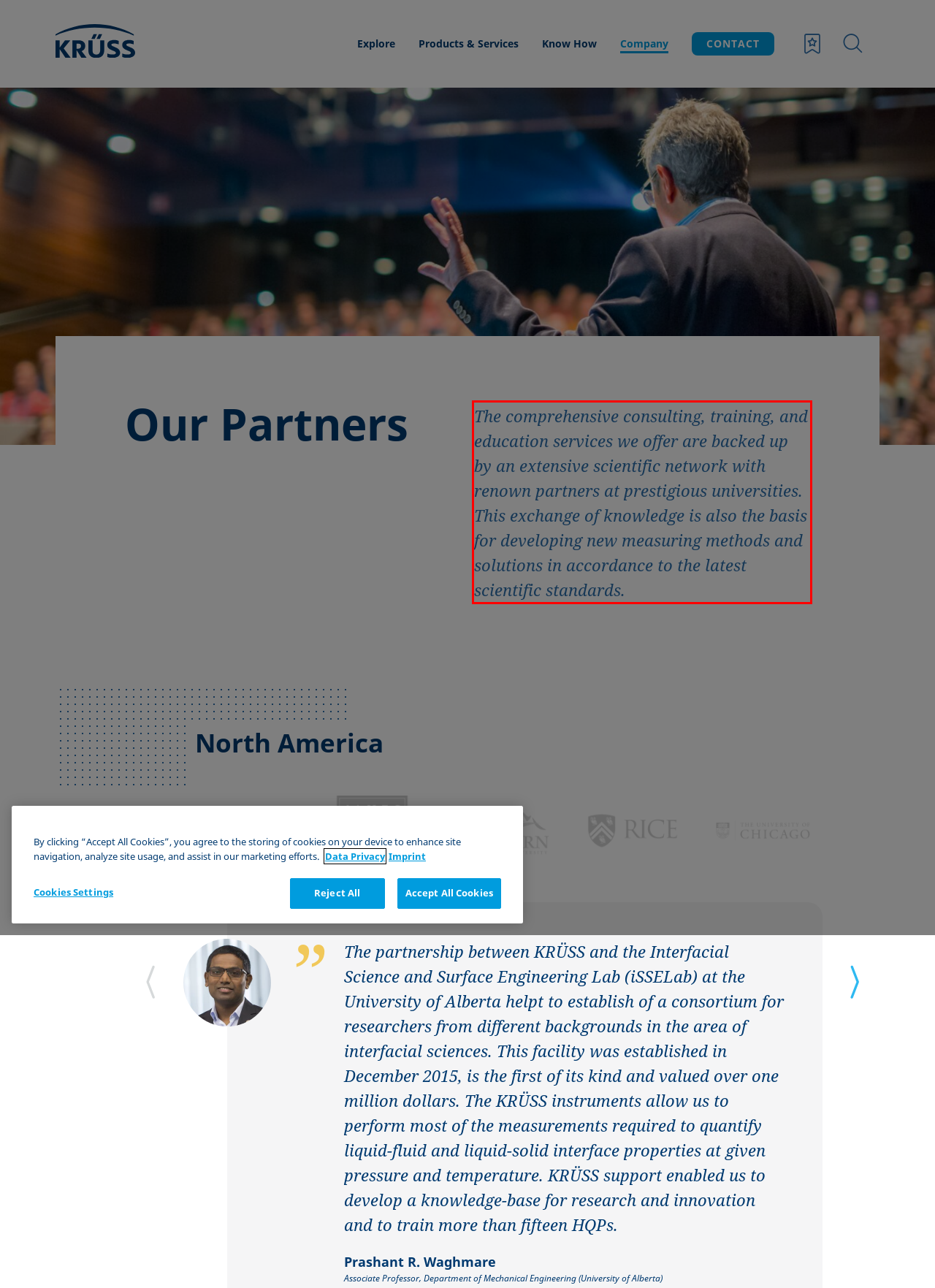There is a UI element on the webpage screenshot marked by a red bounding box. Extract and generate the text content from within this red box.

The comprehensive consulting, training, and education services we offer are backed up by an extensive scientific network with renown partners at prestigious universities. This exchange of knowledge is also the basis for developing new measuring methods and solutions in accordance to the latest scientific standards.